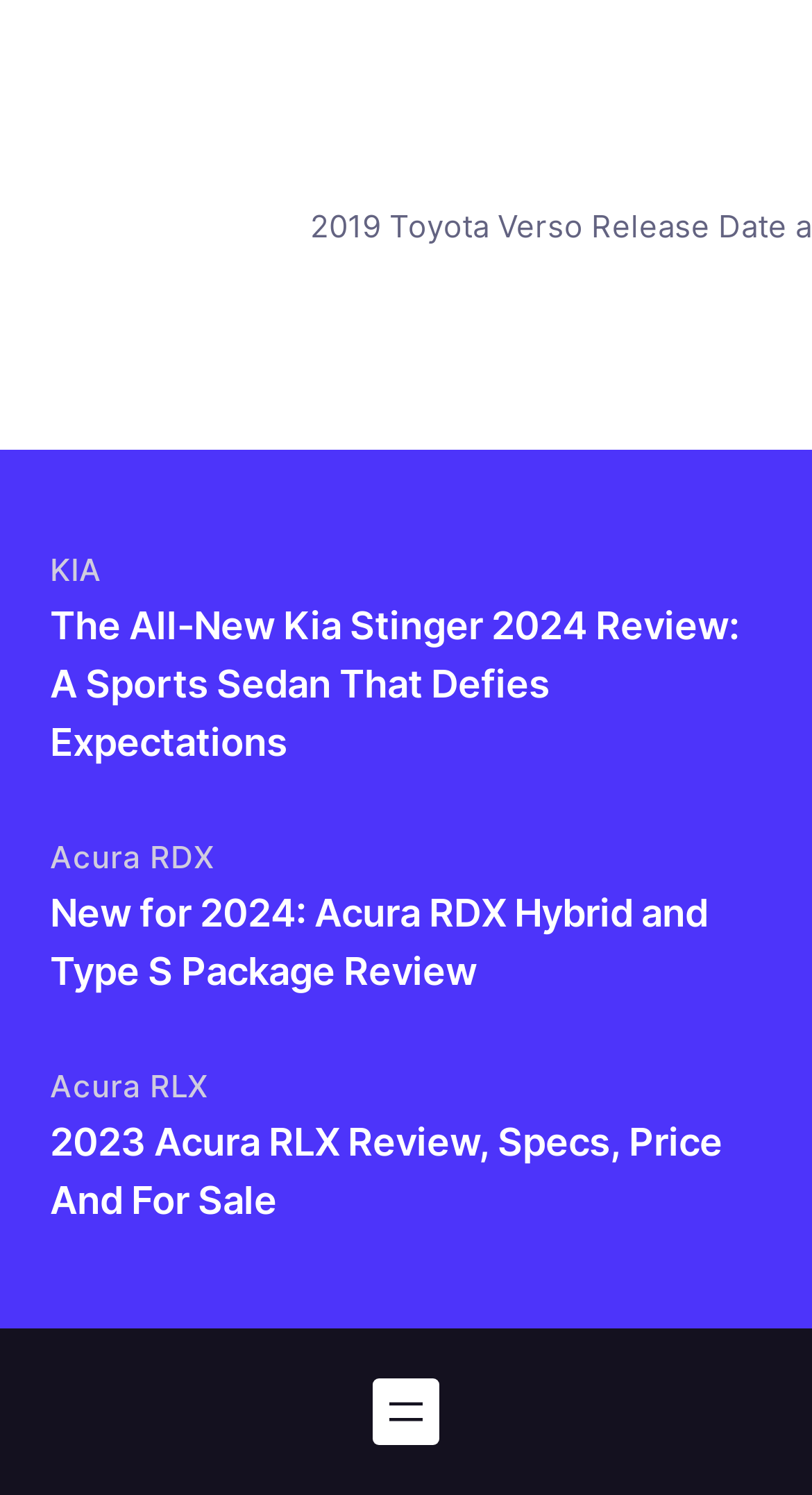Using the details from the image, please elaborate on the following question: How many links are there on this page?

I counted the number of link elements on the page, which are 'KIA', 'The All-New Kia Stinger 2024 Review: A Sports Sedan That Defies Expectations', 'Acura RDX', 'New for 2024: Acura RDX Hybrid and Type S Package Review', 'Acura RLX', and '2023 Acura RLX Review, Specs, Price And For Sale'. There are six links on this page.